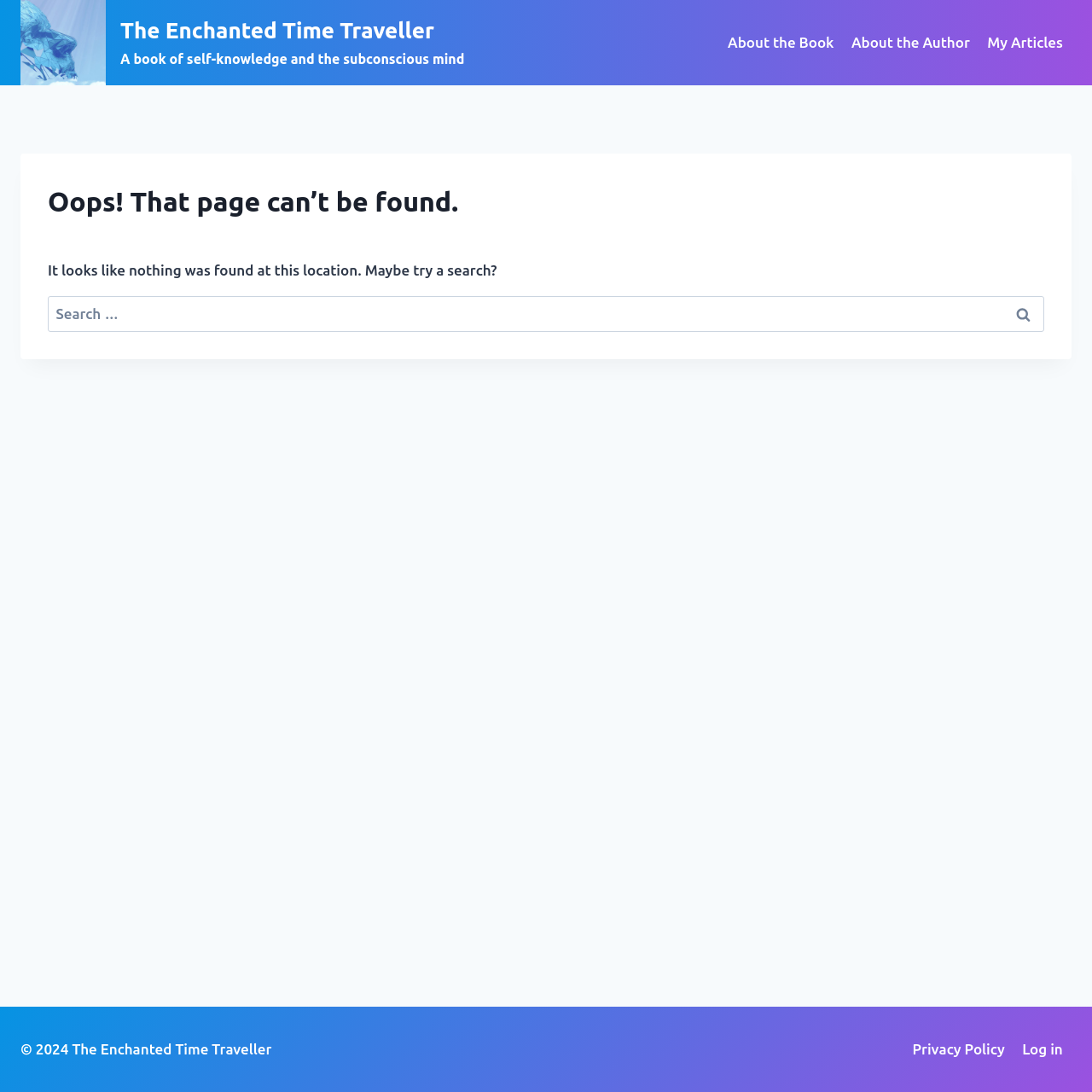Please determine the bounding box coordinates of the clickable area required to carry out the following instruction: "Search for something". The coordinates must be four float numbers between 0 and 1, represented as [left, top, right, bottom].

[0.044, 0.271, 0.956, 0.304]